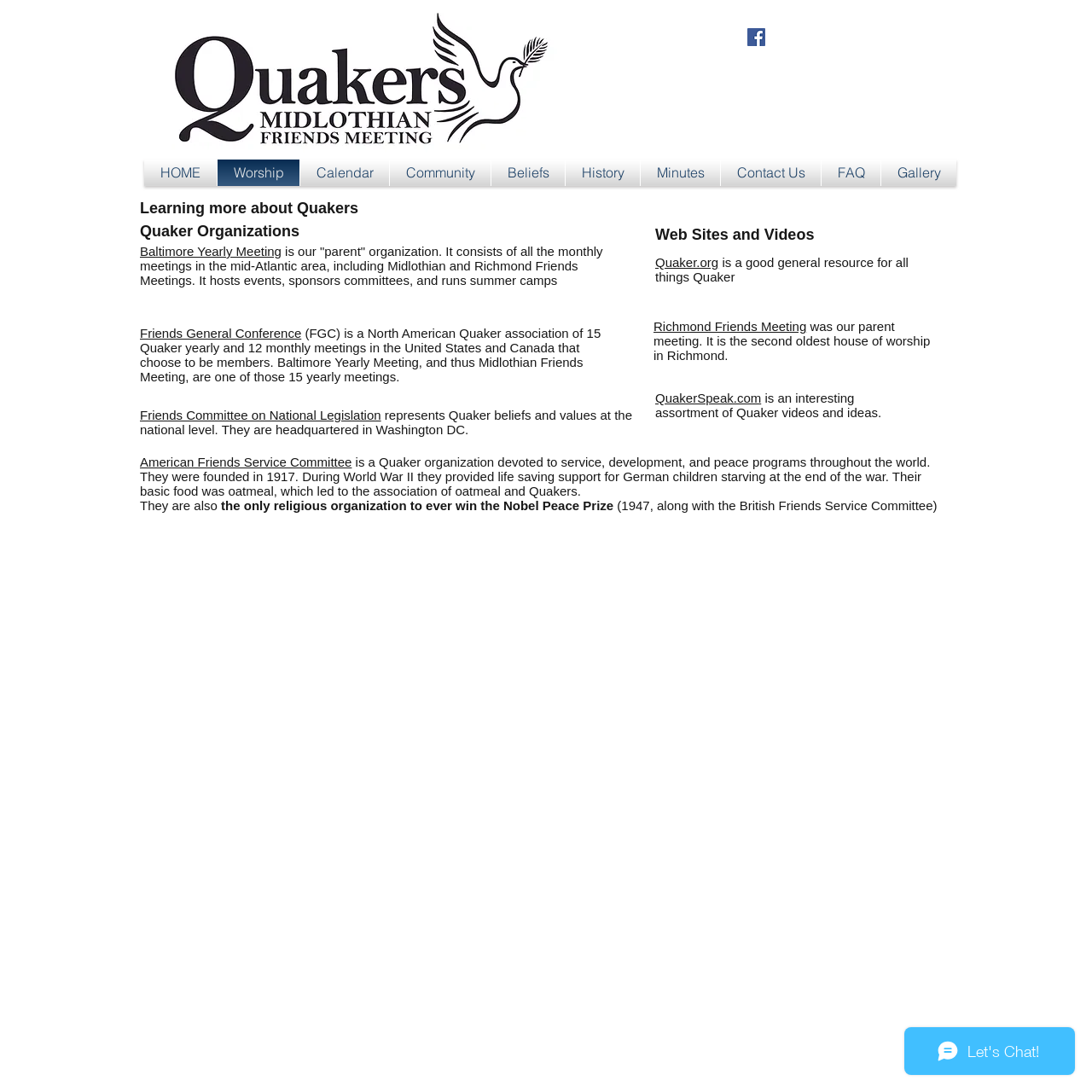Determine the bounding box coordinates of the clickable region to execute the instruction: "Click on the Facebook Social Icon". The coordinates should be four float numbers between 0 and 1, denoted as [left, top, right, bottom].

[0.684, 0.026, 0.701, 0.042]